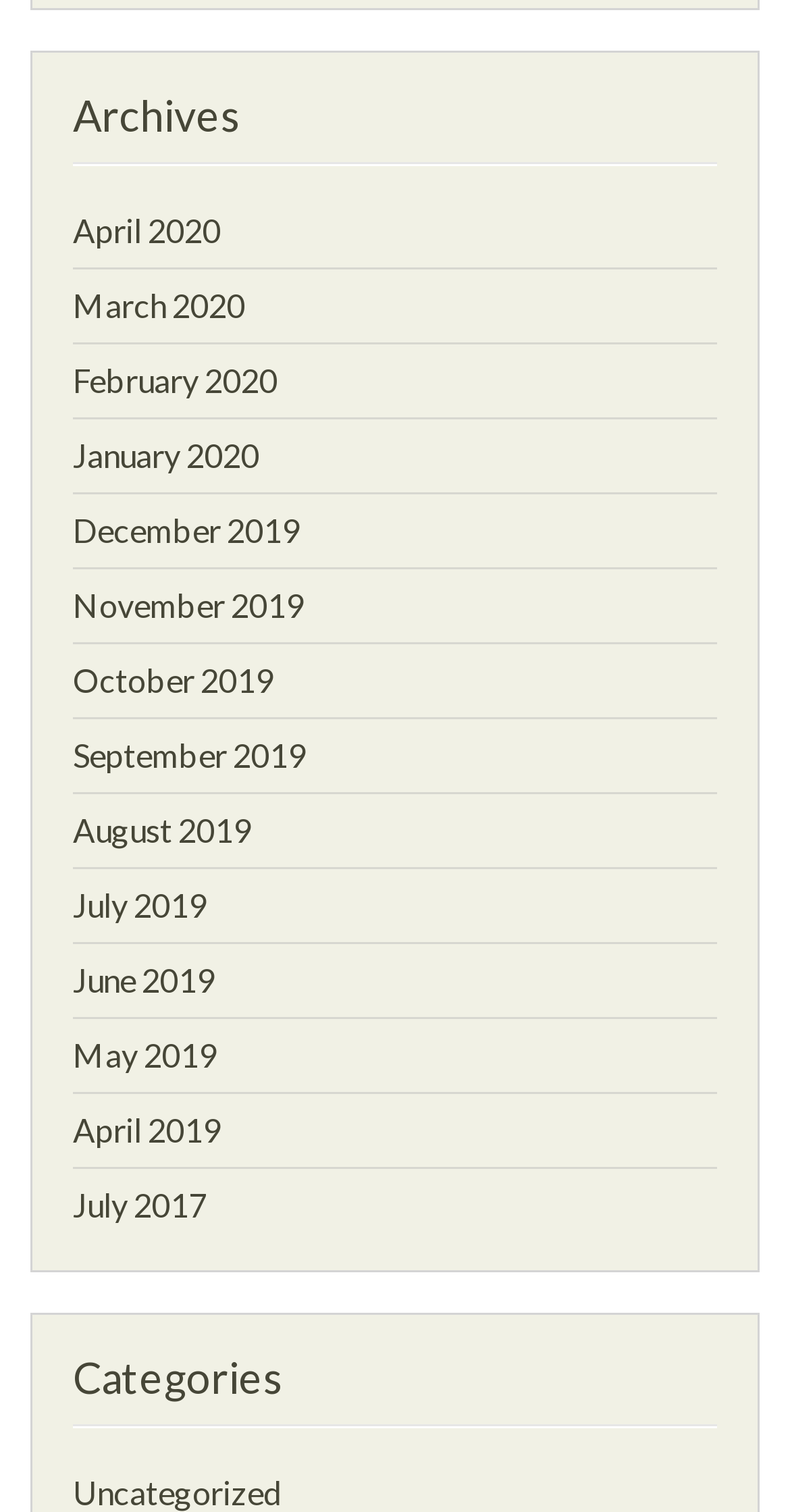What is the vertical position of the 'Categories' heading relative to the 'Archives' heading?
Refer to the image and give a detailed answer to the query.

I compared the y1 and y2 coordinates of the 'Archives' and 'Categories' headings and found that the 'Categories' heading has a larger y1 value, which means it is positioned below the 'Archives' heading.